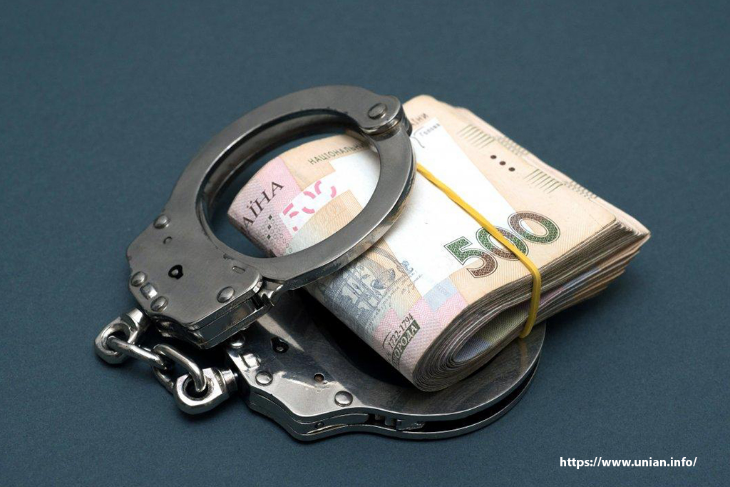What event in Ukraine's history is referenced in the image?
Give a one-word or short phrase answer based on the image.

2014 Revolution of Dignity